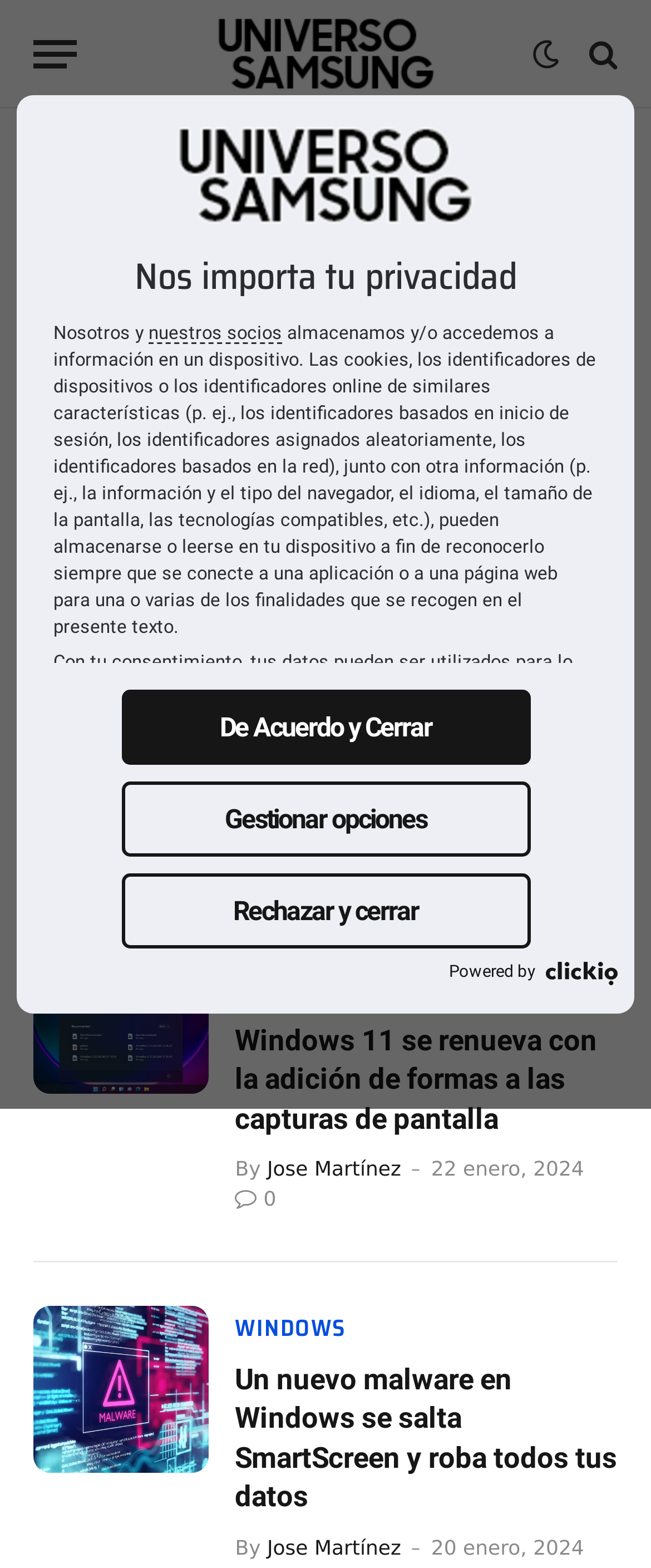What is the category of the webpage?
Please analyze the image and answer the question with as much detail as possible.

I found the text 'Category: "Windows"' on the webpage, which indicates that the category of the webpage is Windows.